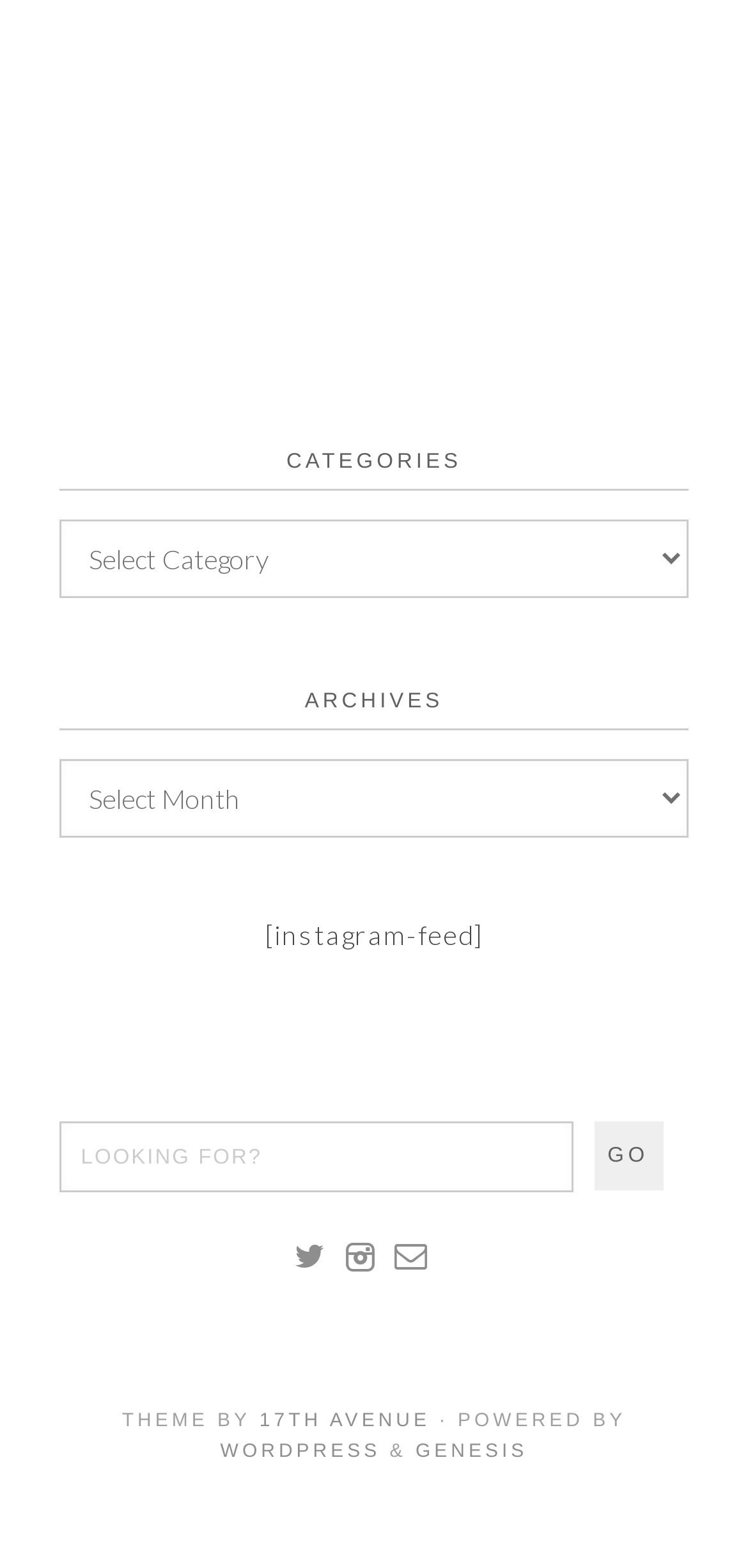What is the platform used to power the website?
Please provide a comprehensive and detailed answer to the question.

I found a link element with the text 'WORDPRESS' which suggests that the website is powered by WordPress.